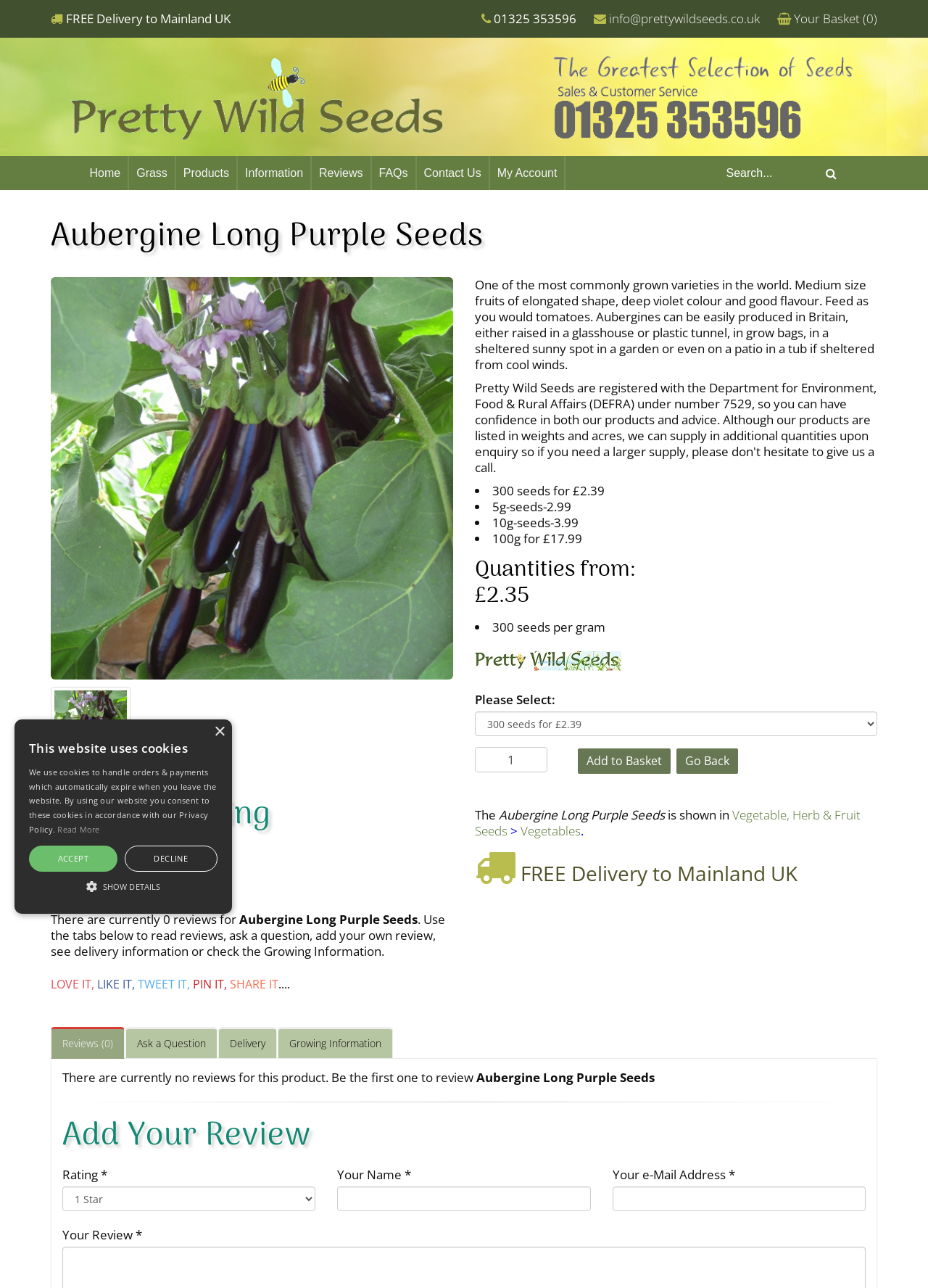Please identify the bounding box coordinates of the area that needs to be clicked to follow this instruction: "Click on the 'Add to Basket' button".

[0.621, 0.58, 0.724, 0.602]